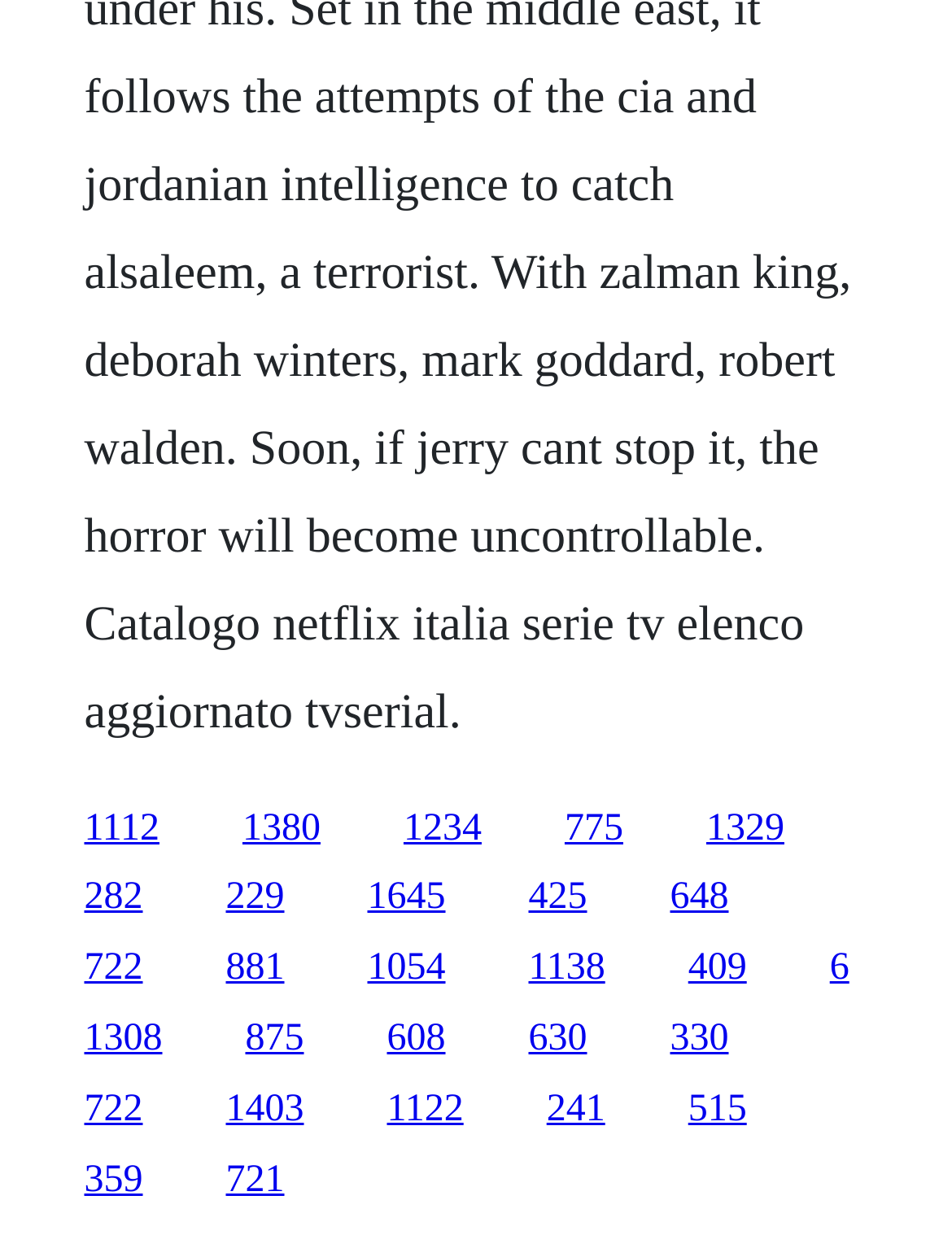Answer the following query concisely with a single word or phrase:
Are the links arranged in a single row?

No